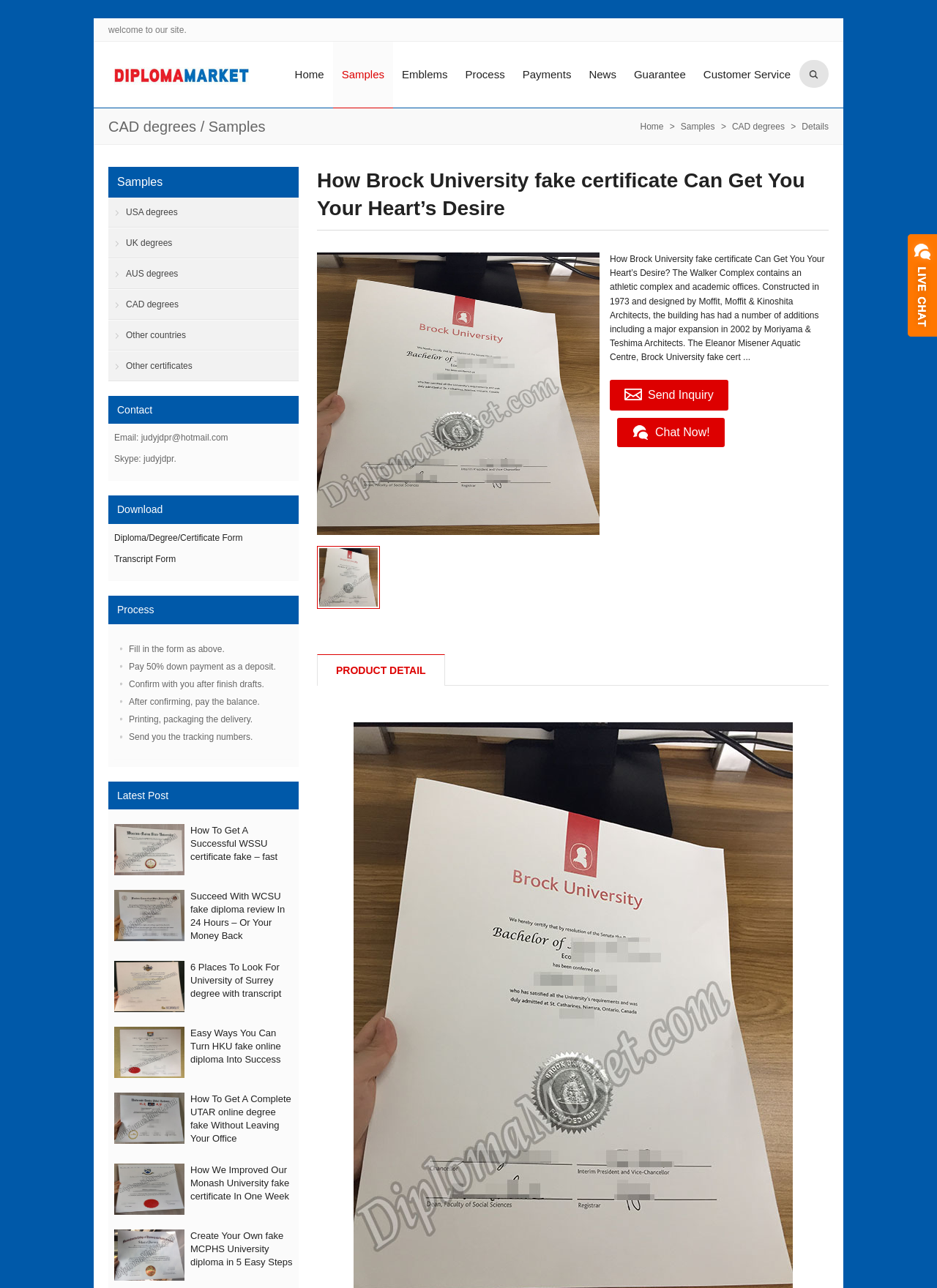Determine the bounding box coordinates for the area that should be clicked to carry out the following instruction: "Click on the 'CONTACT US' link".

None